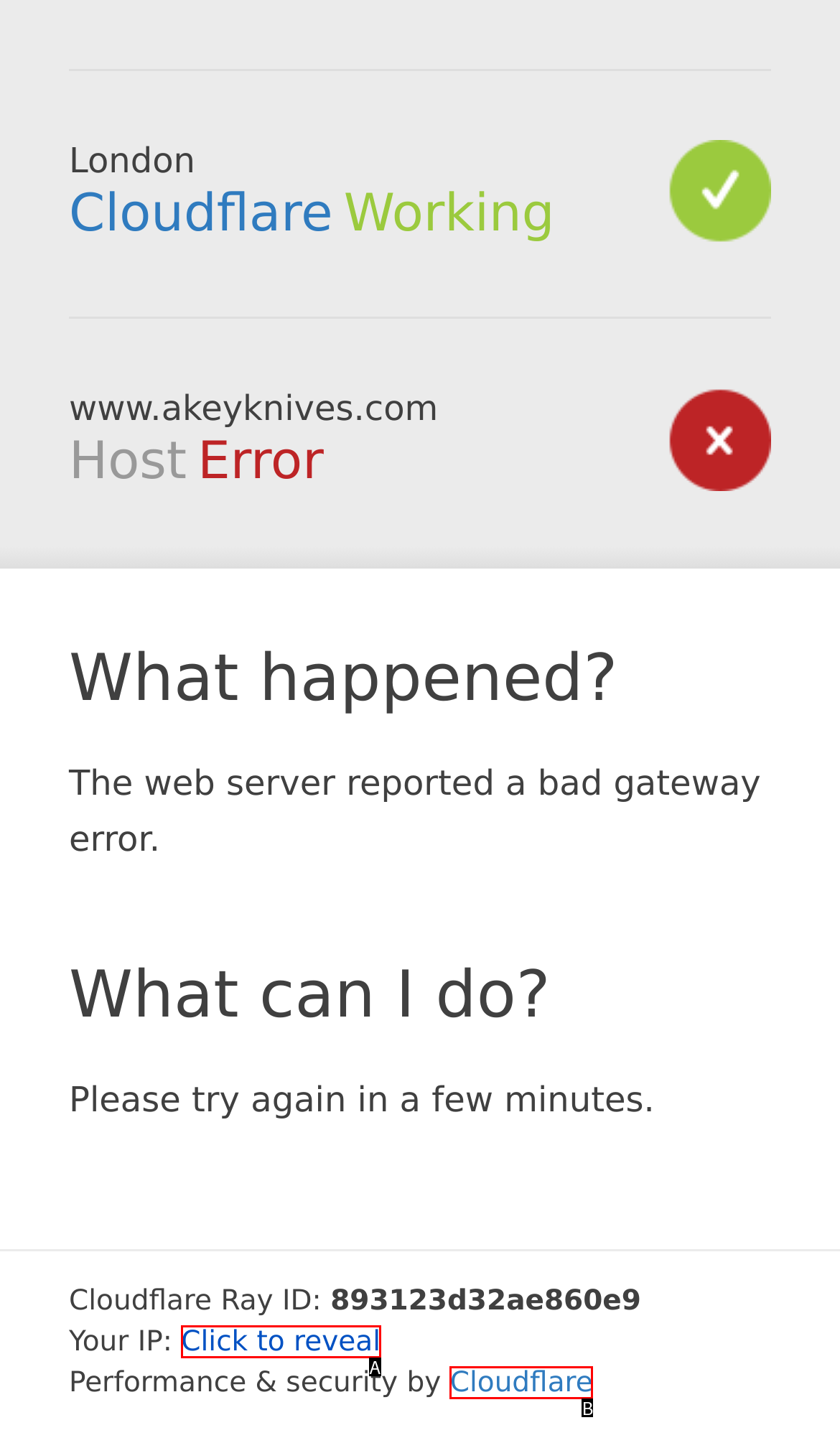Select the letter of the option that corresponds to: Click to reveal
Provide the letter from the given options.

A